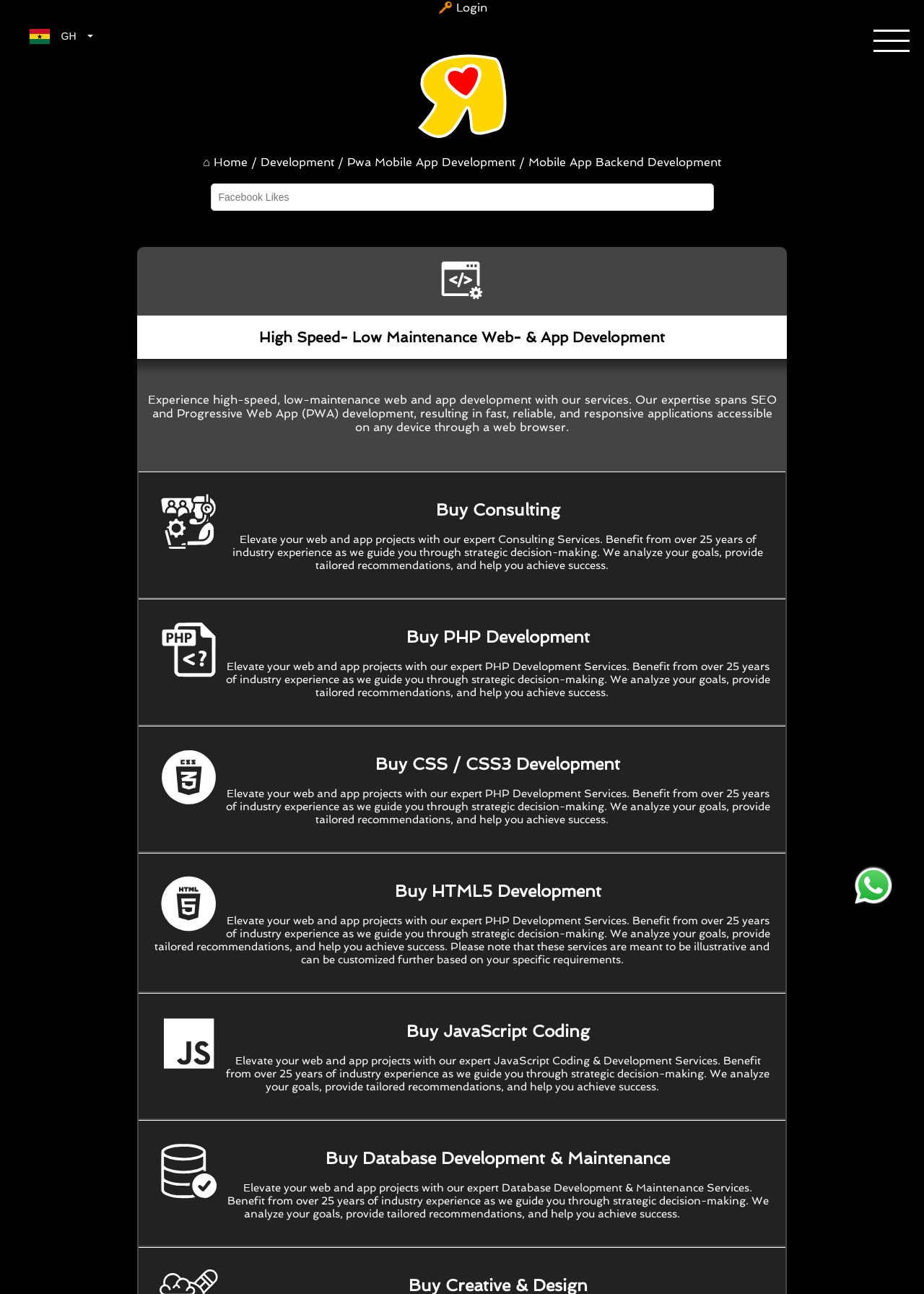Indicate the bounding box coordinates of the clickable region to achieve the following instruction: "Contact us via Whatsapp."

[0.922, 0.658, 0.969, 0.692]